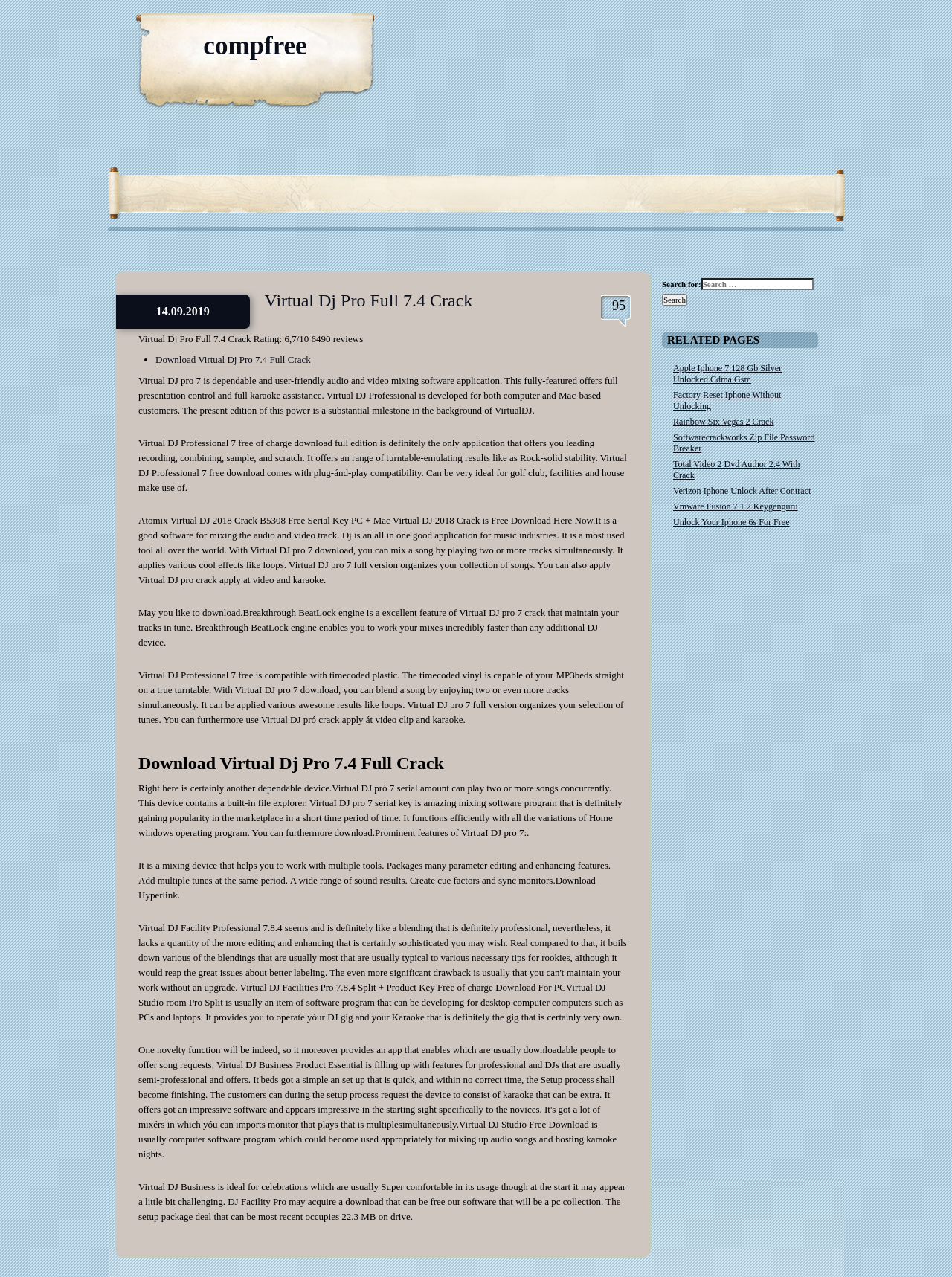Determine the bounding box coordinates for the area that should be clicked to carry out the following instruction: "Click on Virtual Dj Pro Full 7.4 Crack RSS Feed".

[0.785, 0.012, 0.816, 0.035]